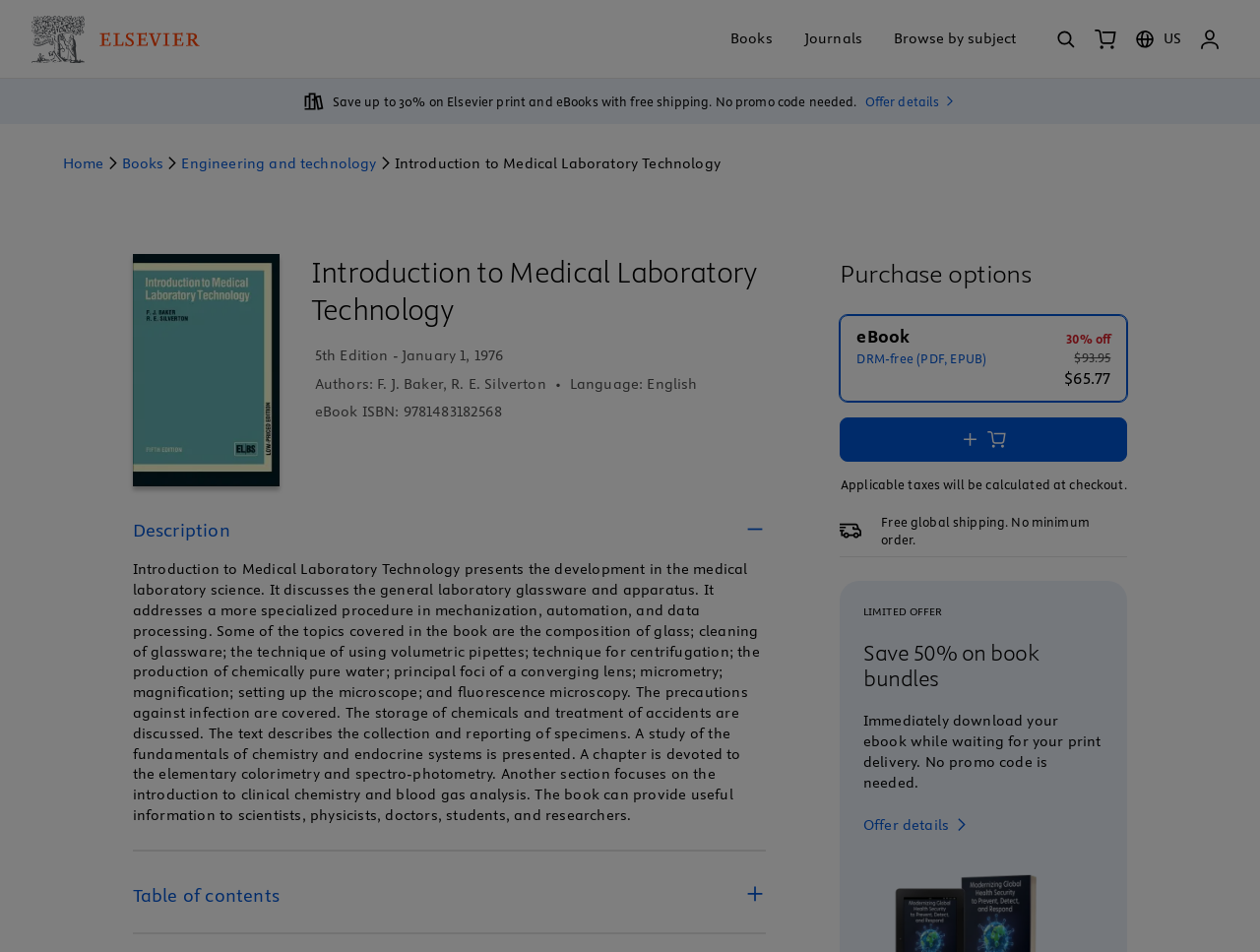Bounding box coordinates are specified in the format (top-left x, top-left y, bottom-right x, bottom-right y). All values are floating point numbers bounded between 0 and 1. Please provide the bounding box coordinate of the region this sentence describes: Table of contents

[0.105, 0.927, 0.608, 0.954]